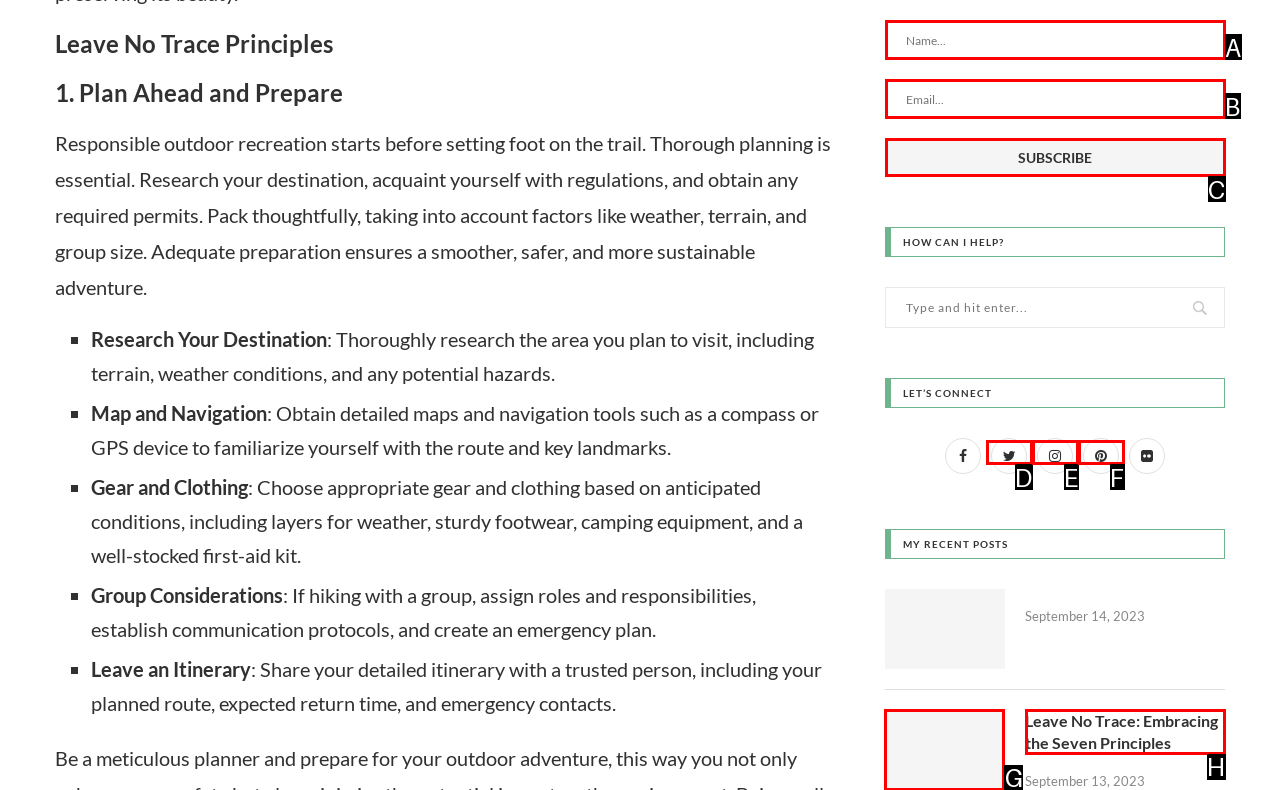Select the letter of the UI element you need to click to complete this task: Read the recent post 'Leave No Trace: Embracing the Seven Principles'.

G